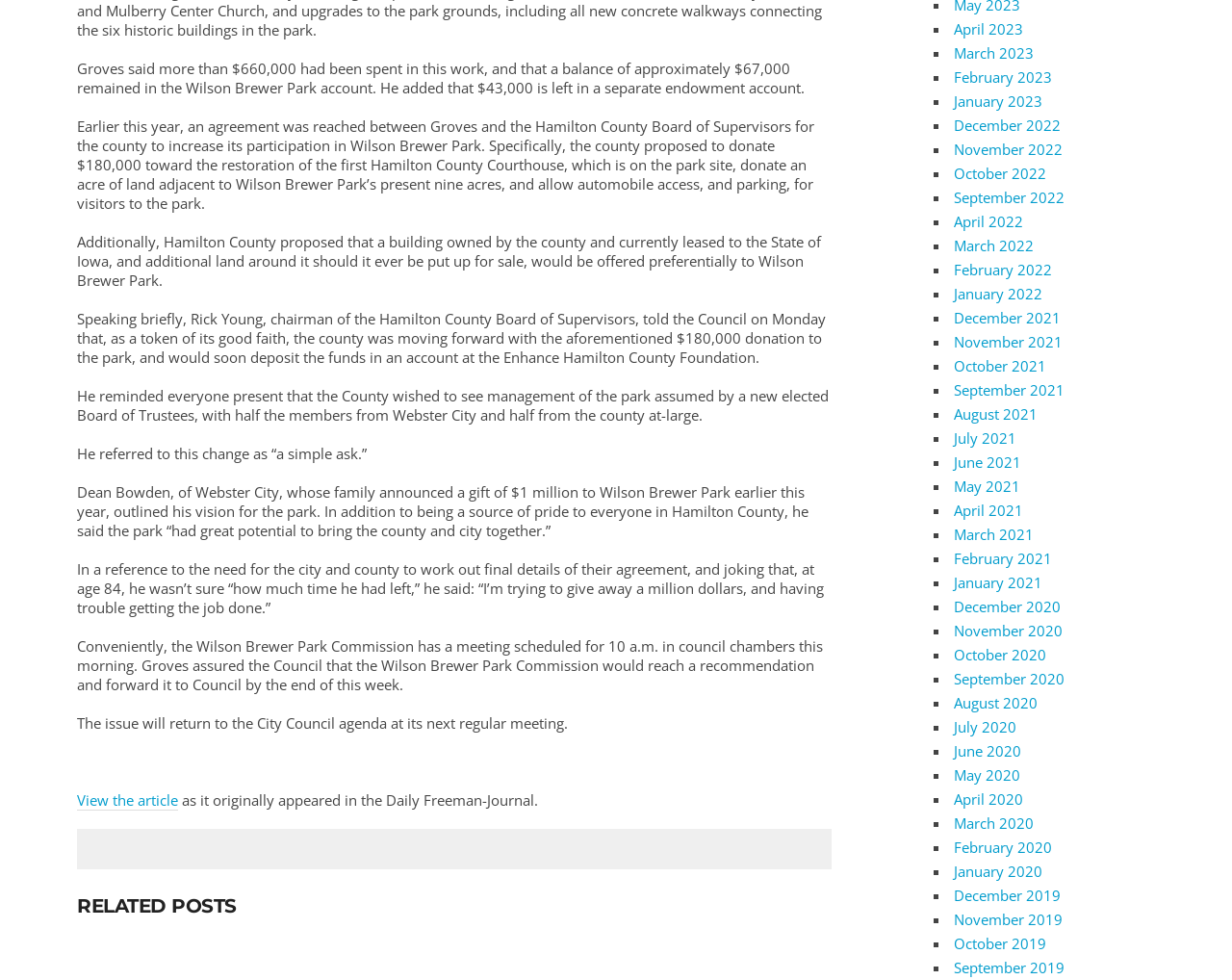Please give a short response to the question using one word or a phrase:
What is the name of the foundation where the county will deposit the $180,000 donation?

Enhance Hamilton County Foundation